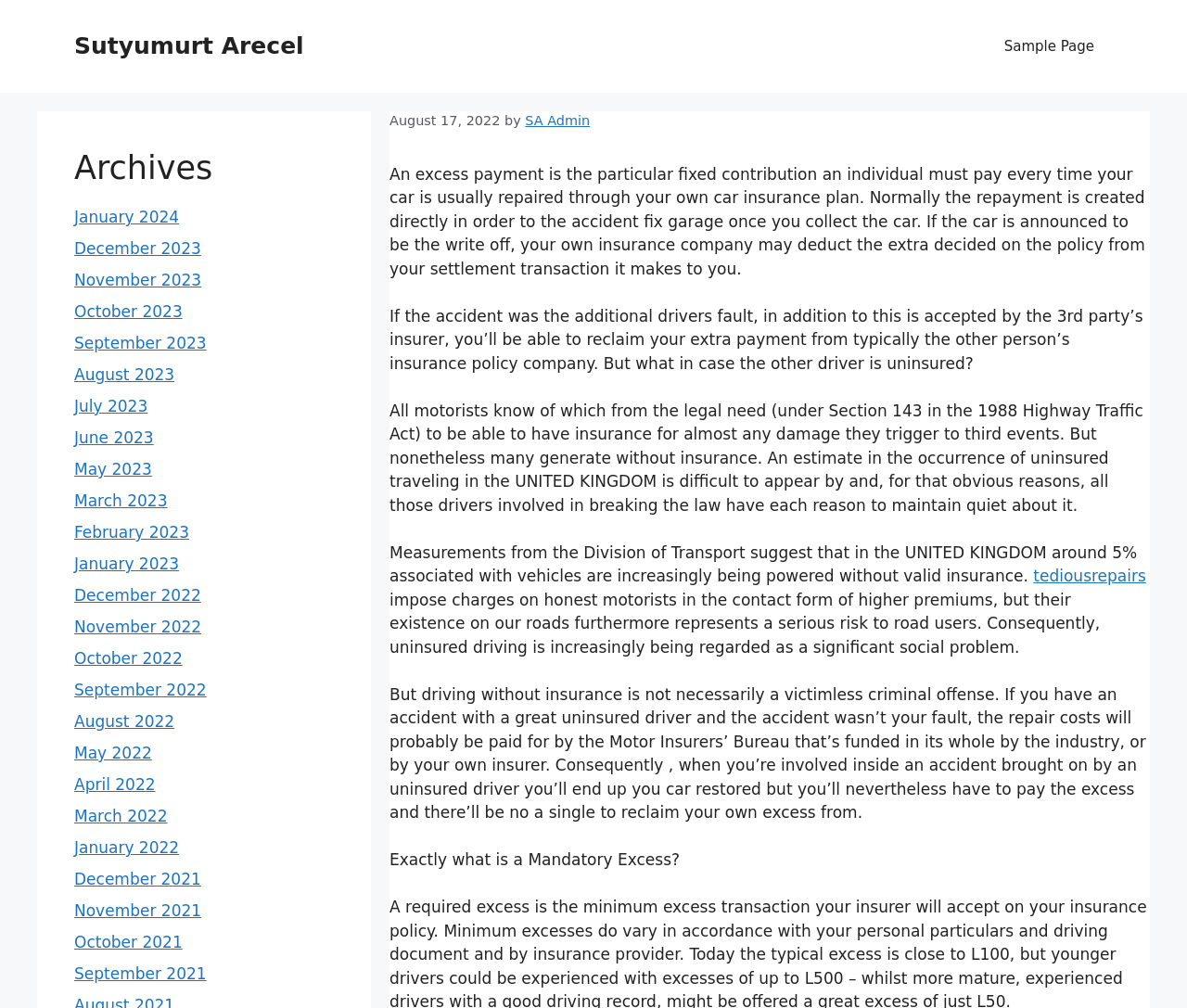Pinpoint the bounding box coordinates of the area that must be clicked to complete this instruction: "Click on the Facebook link".

None